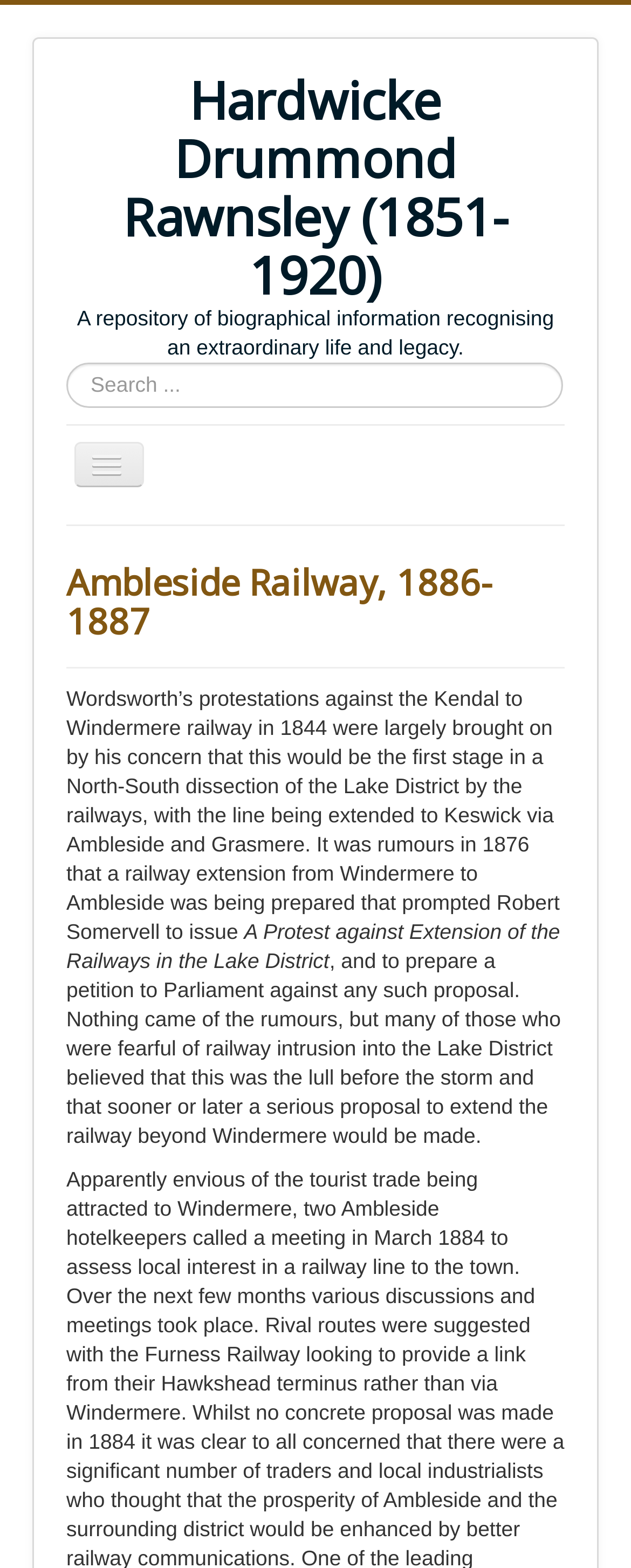Offer a comprehensive description of the webpage’s content and structure.

The webpage is dedicated to the life and achievements of Hardwicke Drummond Rawnsley. At the top, there is a link with a brief description of Rawnsley's life and legacy. Below this, there is a search bar with a placeholder text "Search..." and a toggle navigation button to the right. 

To the right of the search bar, there is a navigation menu with links to various sections, including Home, Biography, Timeline of Key Events, Photographs, Conservation, Poetry, and more. These links are arranged vertically, with each link positioned below the previous one.

Below the navigation menu, there is a heading "Ambleside Railway, 1886-1887" followed by a link with the same text. Below this heading, there is a block of text that discusses Wordsworth's protestations against the Kendal to Windermere railway in 1844 and the subsequent rumors of a railway extension to Ambleside. The text is divided into three paragraphs, with the first paragraph describing Wordsworth's concerns, the second paragraph mentioning a protest against the railway extension, and the third paragraph discussing the rumors and the fears of railway intrusion into the Lake District.